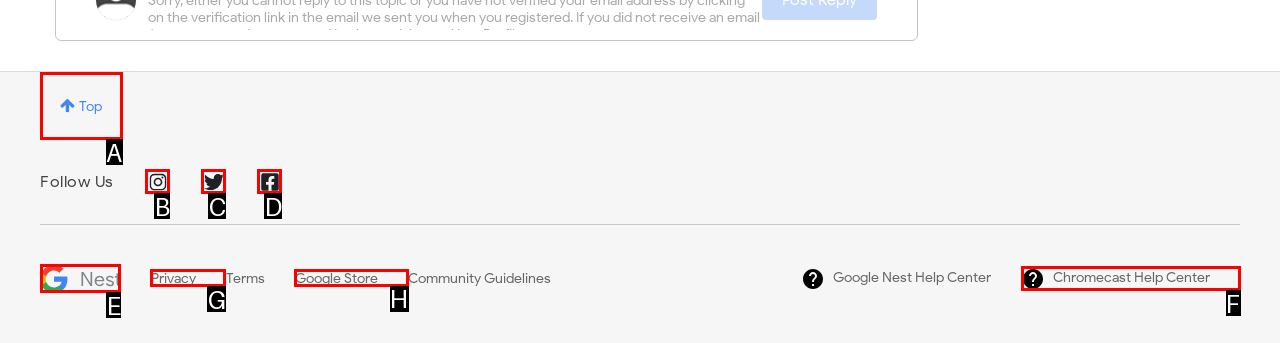Which letter corresponds to the correct option to complete the task: Go to Google Store?
Answer with the letter of the chosen UI element.

H